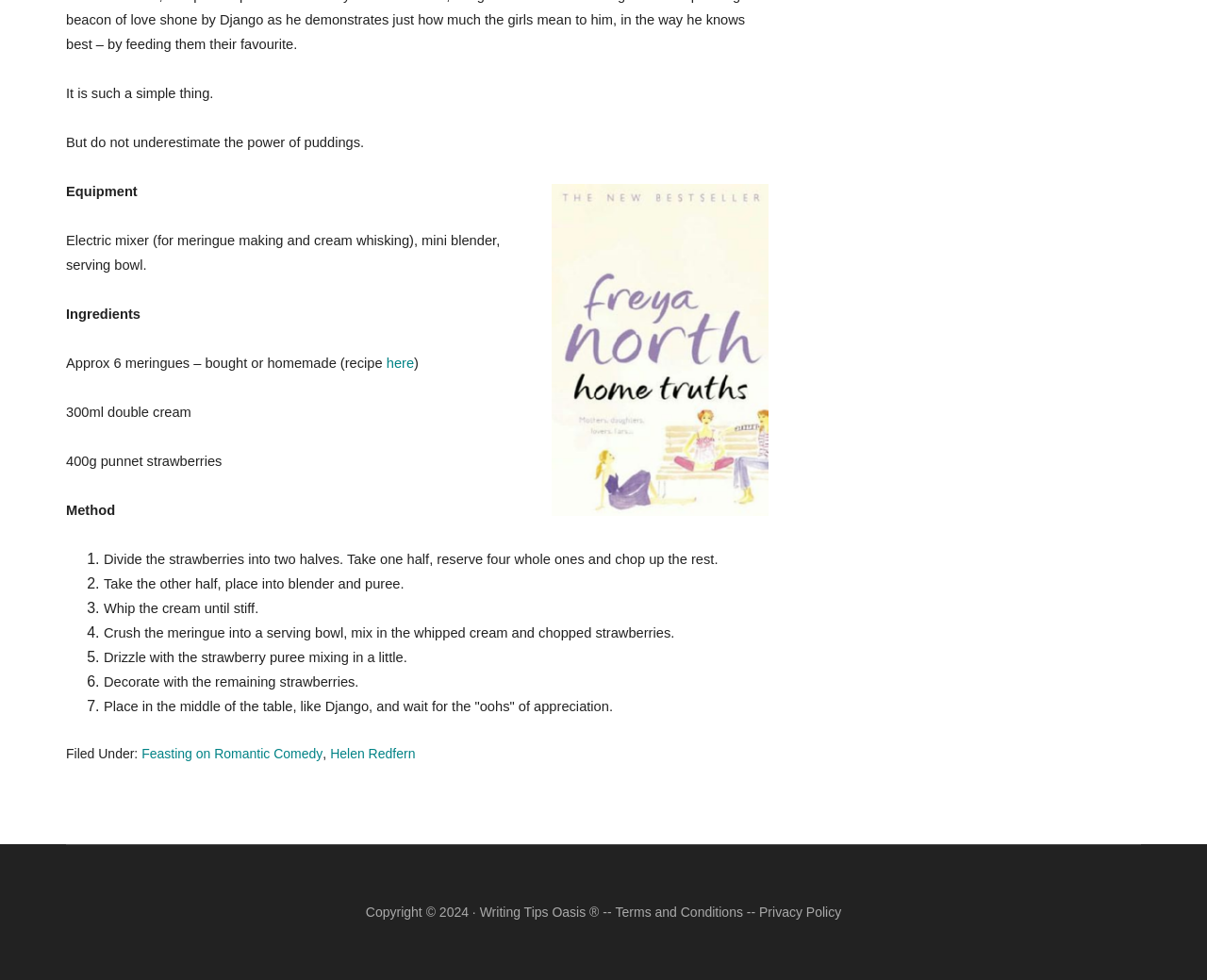Respond with a single word or phrase for the following question: 
What is the title of the recipe?

Home Truths by Freya North